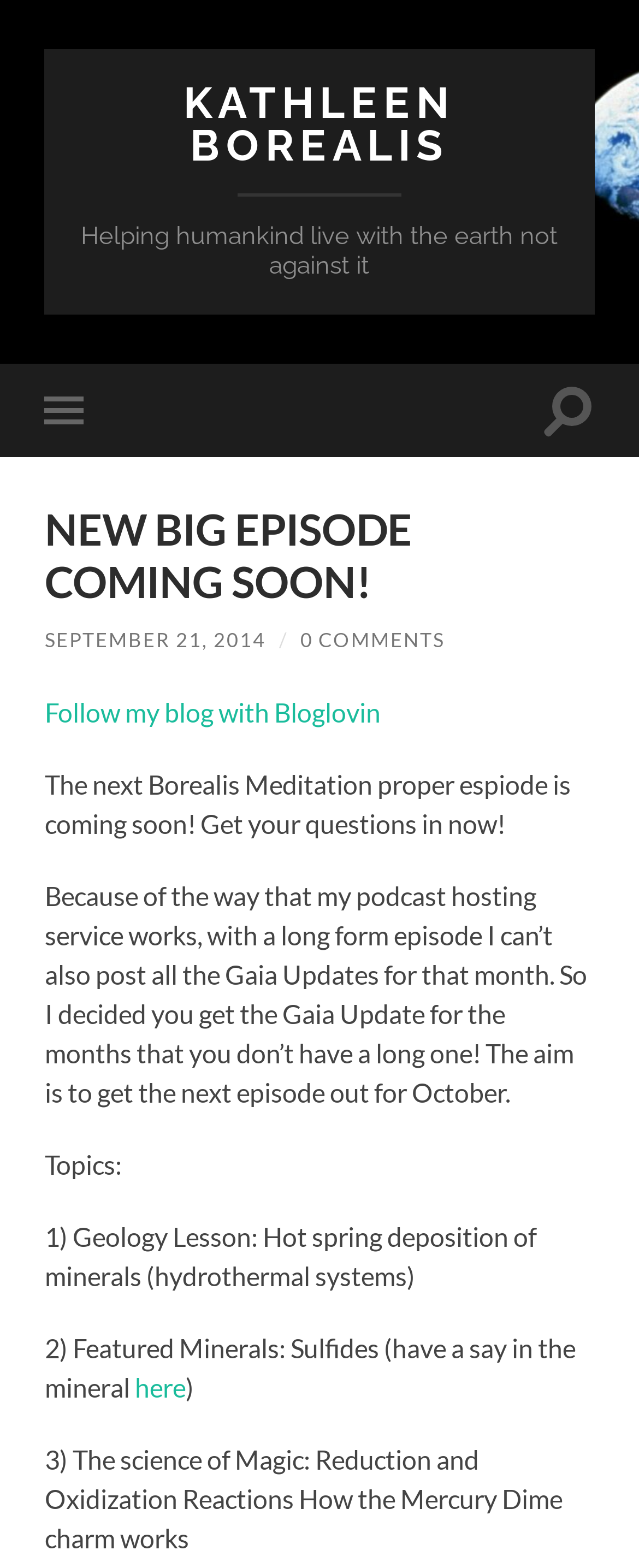What is the purpose of the blog?
Please answer the question with as much detail and depth as you can.

The purpose of the blog is mentioned in the StaticText 'Helping humankind live with the earth not against it', which suggests that the blog aims to promote living in harmony with the environment.